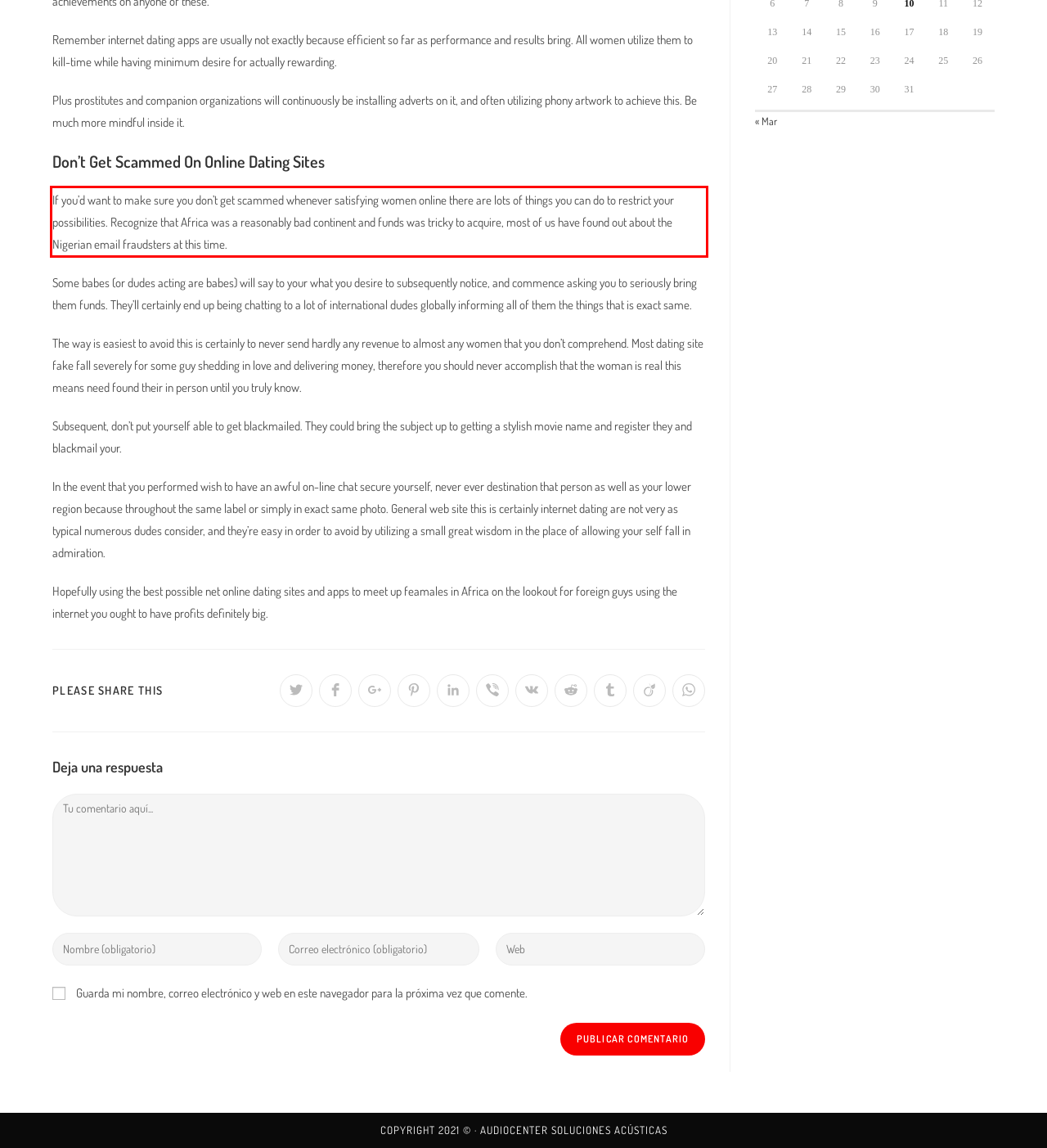Please identify the text within the red rectangular bounding box in the provided webpage screenshot.

If you’d want to make sure you don’t get scammed whenever satisfying women online there are lots of things you can do to restrict your possibilities. Recognize that Africa was a reasonably bad continent and funds was tricky to acquire, most of us have found out about the Nigerian email fraudsters at this time.